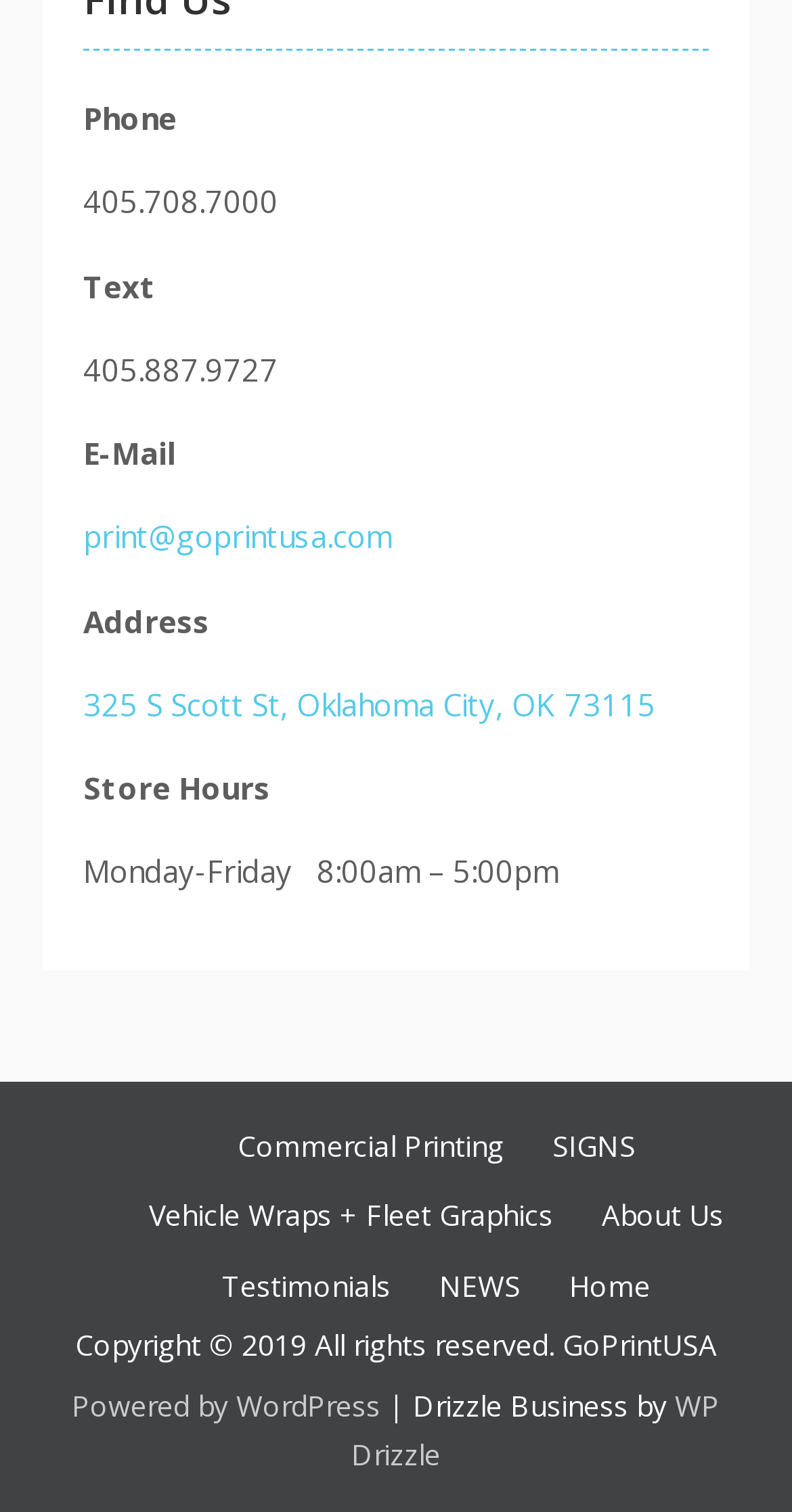What is the address of GoPrintUSA?
Provide a concise answer using a single word or phrase based on the image.

325 S Scott St, Oklahoma City, OK 73115